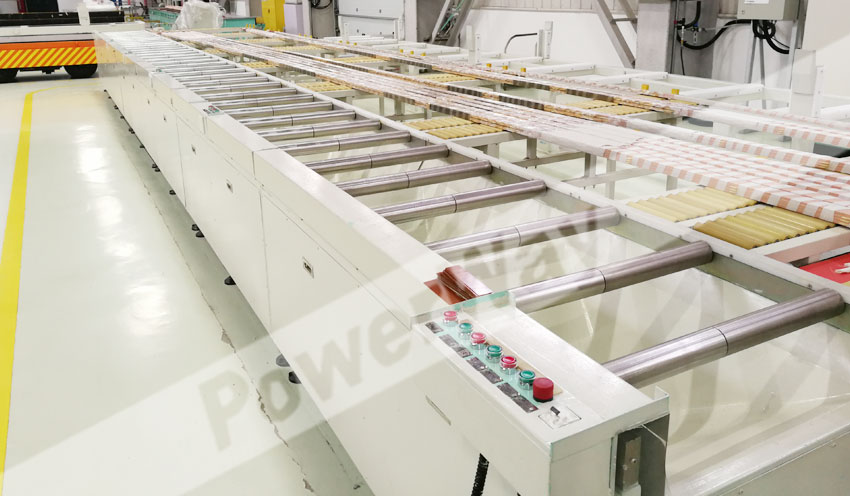What type of environment is depicted in the image?
Analyze the image and deliver a detailed answer to the question.

The environment appears clean and organized, typical of modern industrial settings, with bright overhead lighting enhancing visibility, suggesting that the image depicts a manufacturing or processing environment.